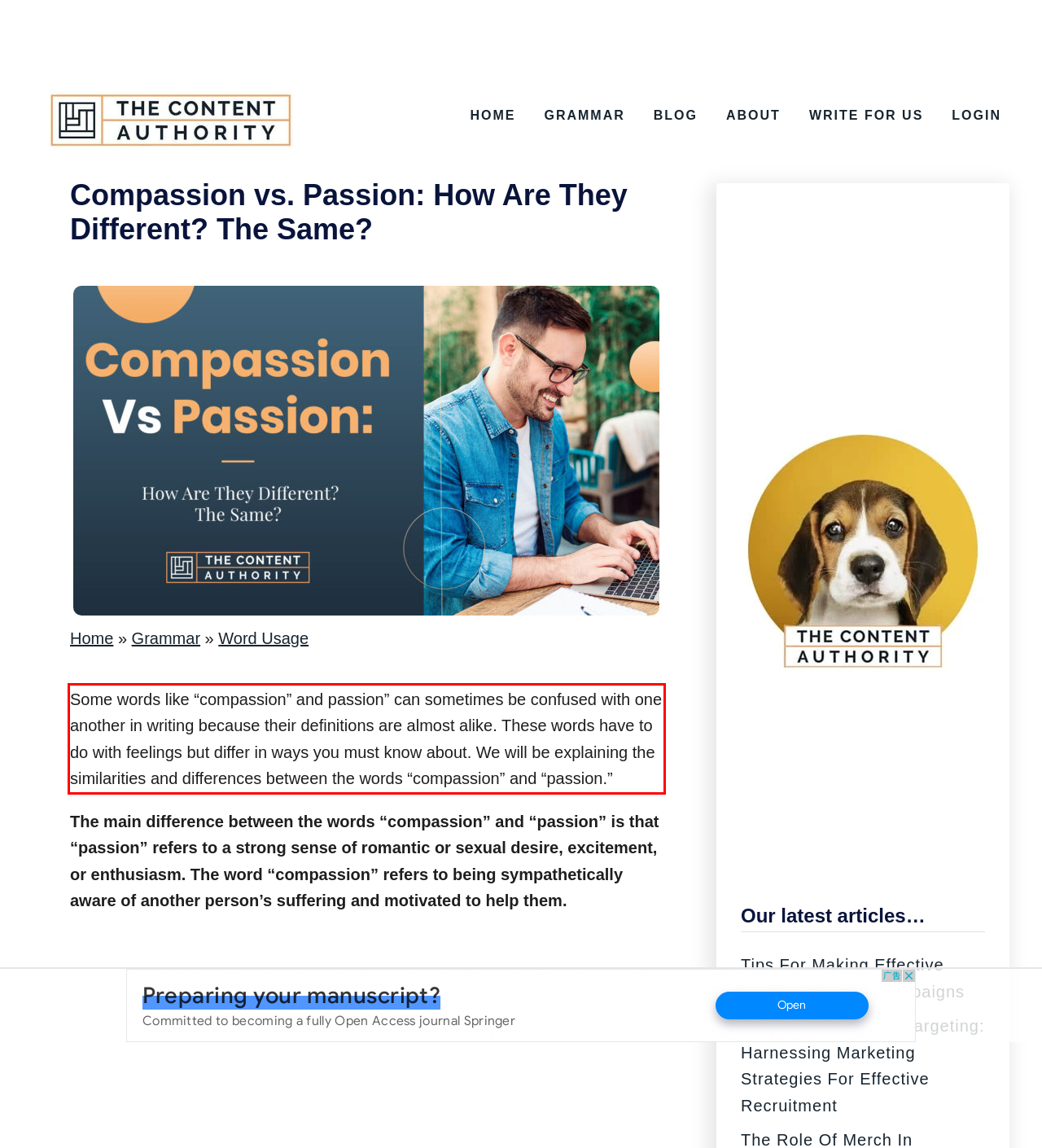Given the screenshot of a webpage, identify the red rectangle bounding box and recognize the text content inside it, generating the extracted text.

Some words like “compassion” and passion” can sometimes be confused with one another in writing because their definitions are almost alike. These words have to do with feelings but differ in ways you must know about. We will be explaining the similarities and differences between the words “compassion” and “passion.”